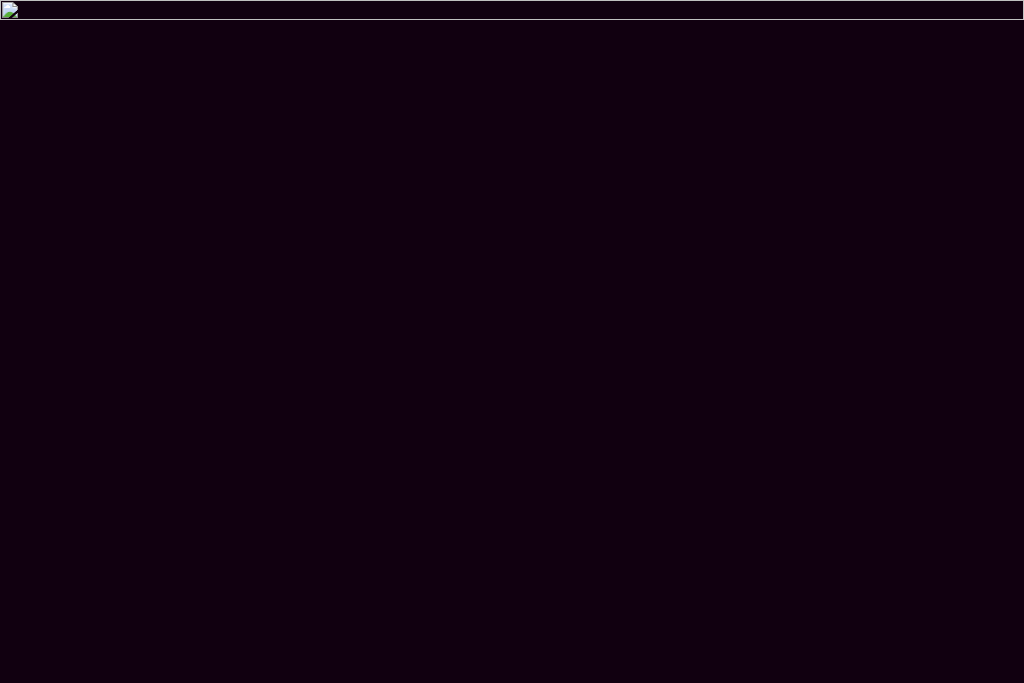Use one word or a short phrase to answer the question provided: 
What is the purpose of the image?

To inspire community bonding